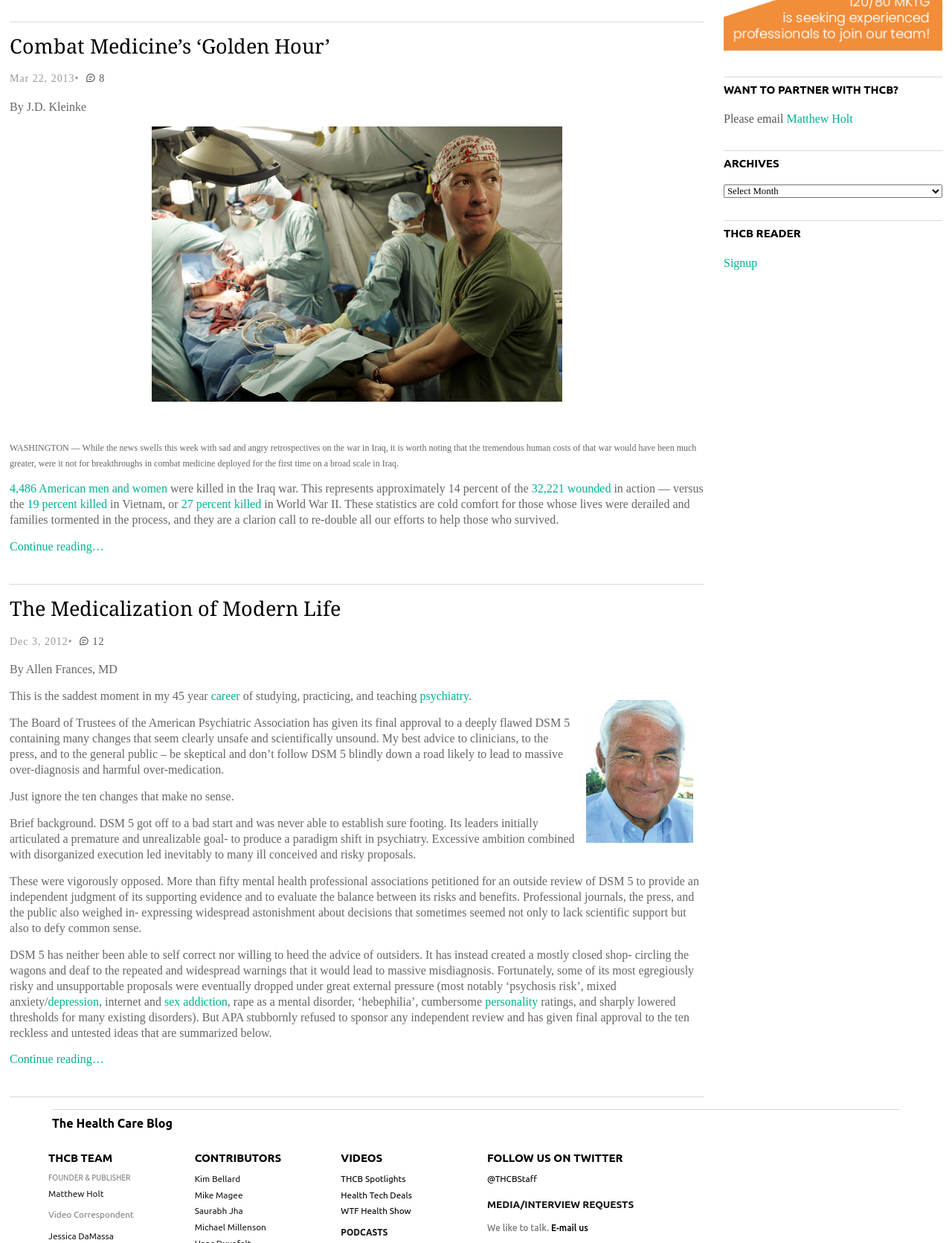Please locate the bounding box coordinates of the element's region that needs to be clicked to follow the instruction: "Read the article 'Combat Medicine’s ‘Golden Hour’'". The bounding box coordinates should be provided as four float numbers between 0 and 1, i.e., [left, top, right, bottom].

[0.01, 0.027, 0.677, 0.046]